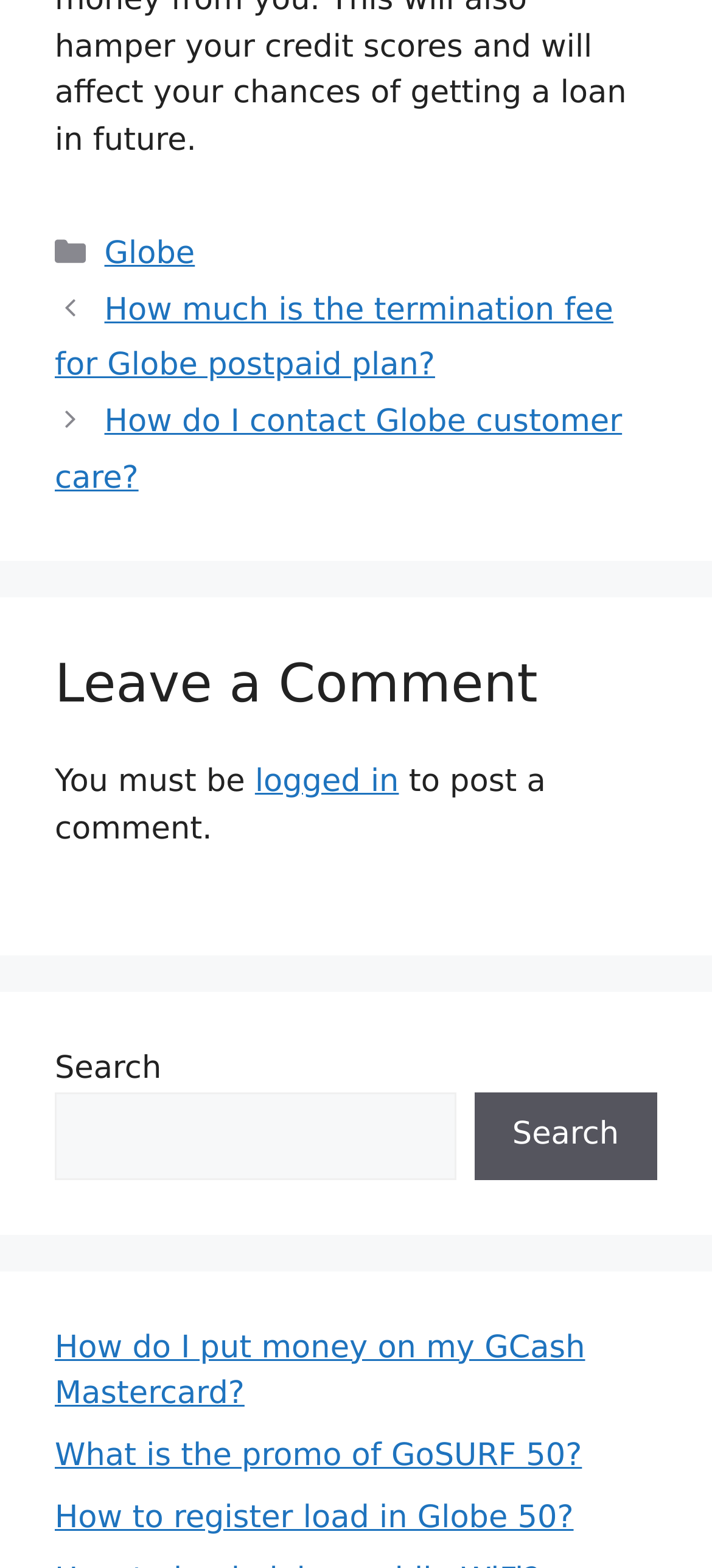What is the text above the search box?
Look at the image and respond with a one-word or short-phrase answer.

Search